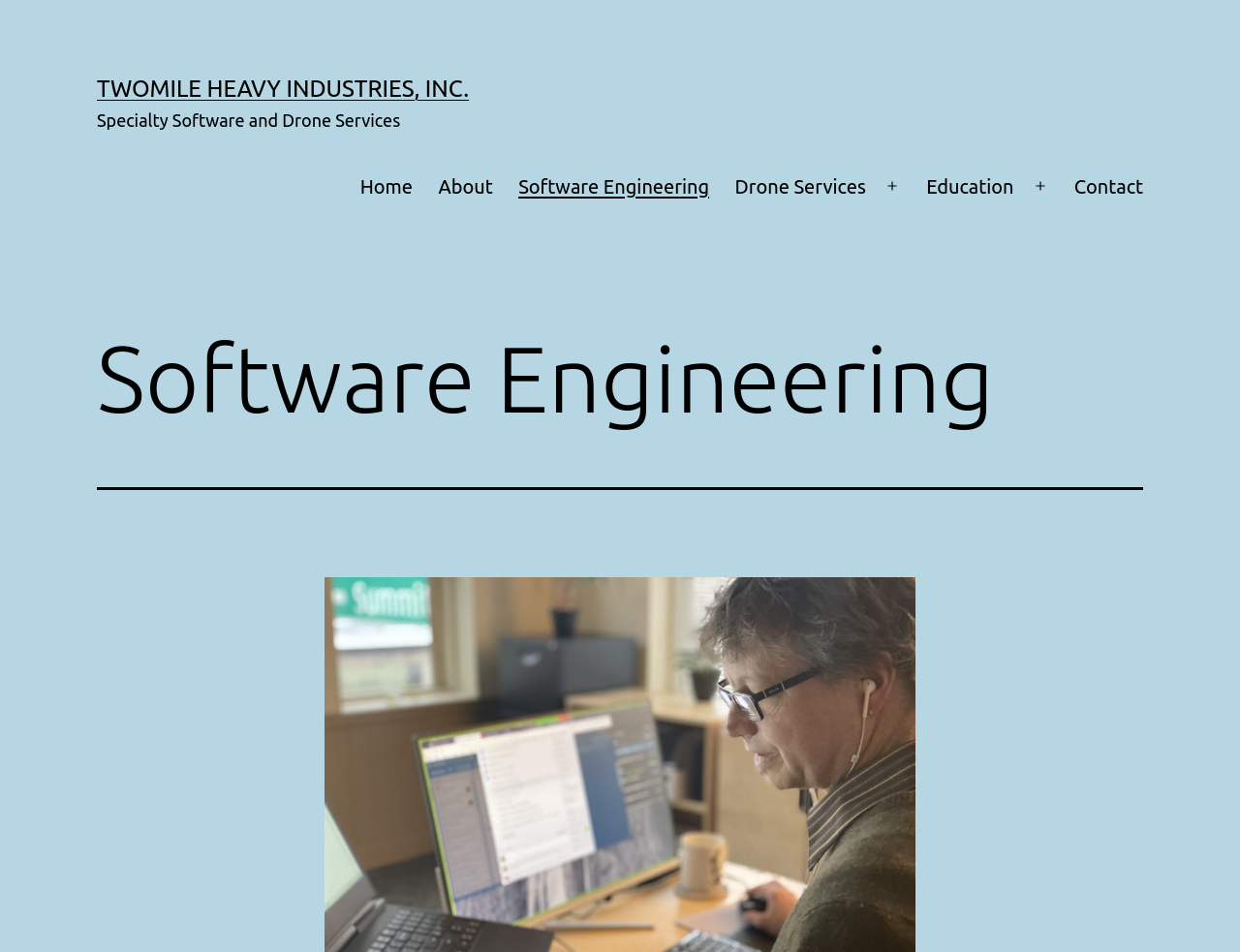Please answer the following question using a single word or phrase: 
How many main menu items are there?

6